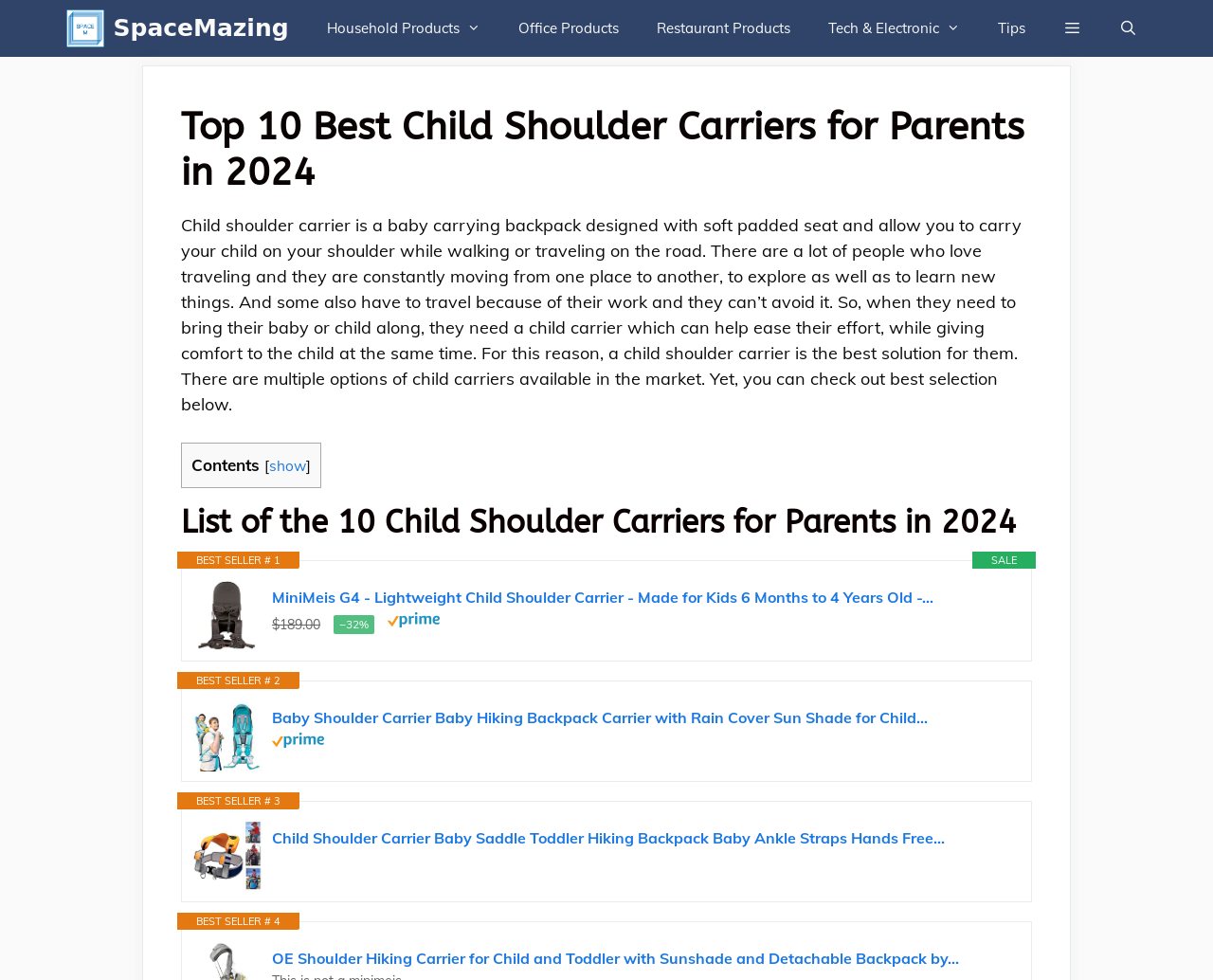Give a one-word or one-phrase response to the question: 
What is the feature of the second best seller child shoulder carrier?

Rain cover and sun shade